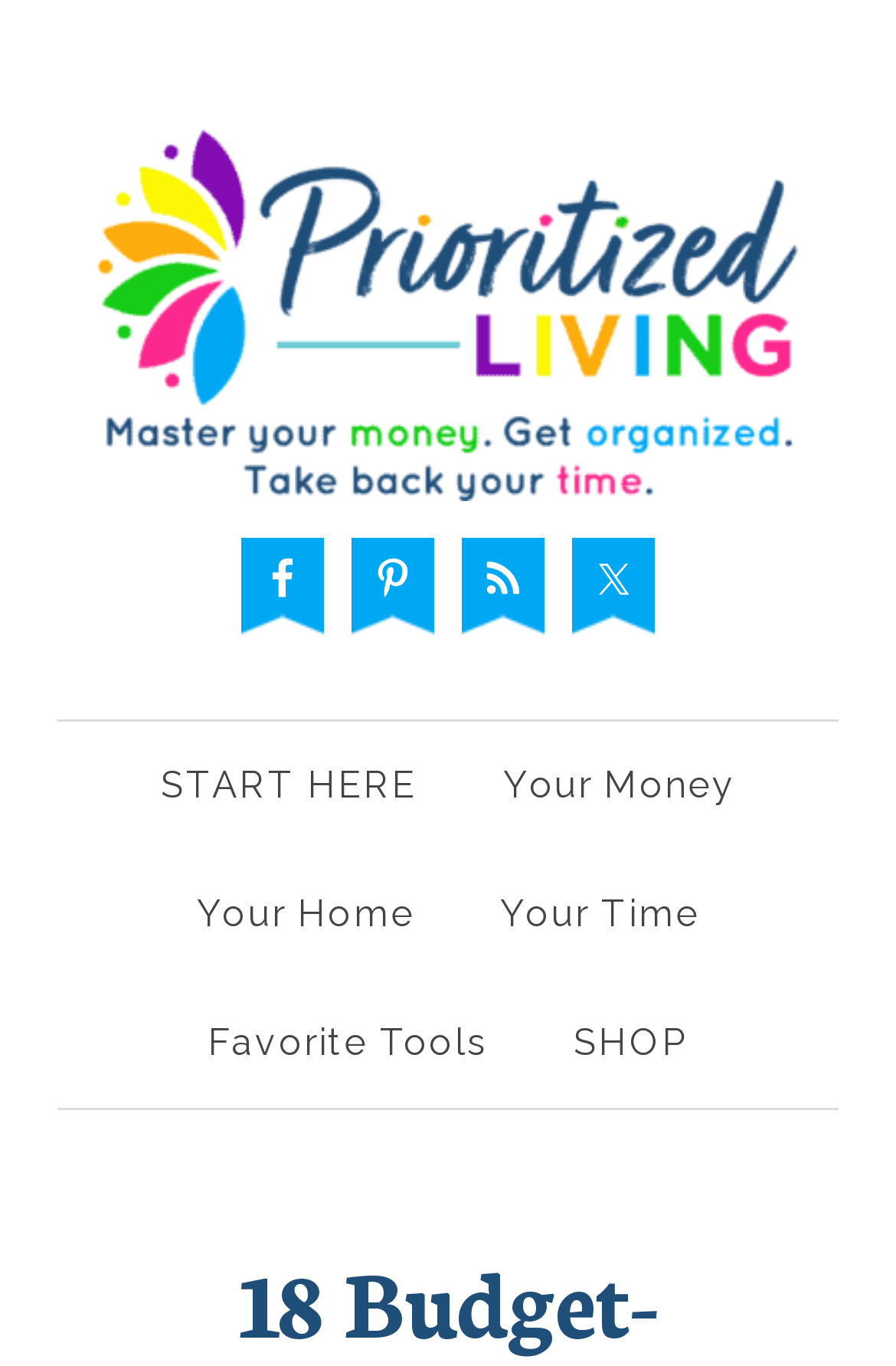Please specify the bounding box coordinates of the area that should be clicked to accomplish the following instruction: "share on Facebook". The coordinates should consist of four float numbers between 0 and 1, i.e., [left, top, right, bottom].

[0.292, 0.409, 0.338, 0.439]